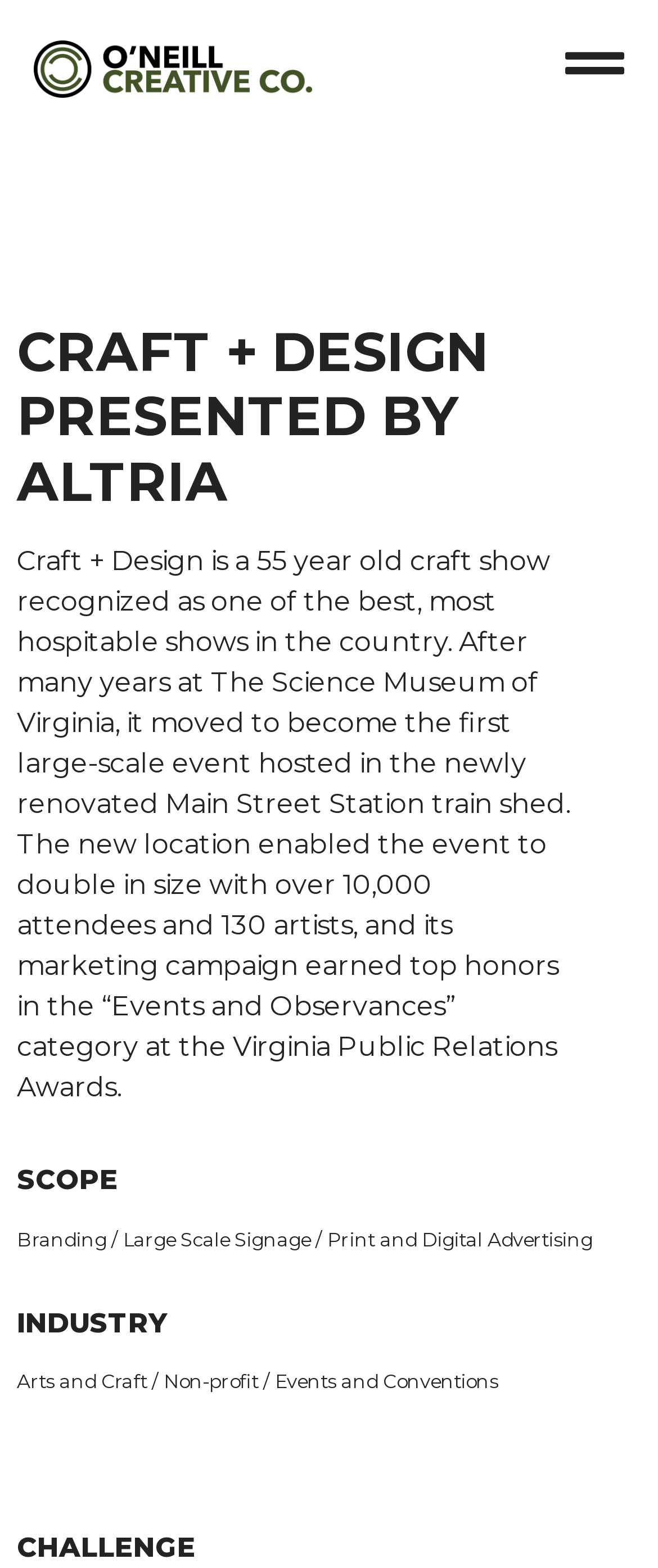Using the information in the image, give a detailed answer to the following question: What type of industry is Craft + Design related to?

The industry type can be found in the StaticText element with the text 'Arts and Craft / Non-profit / Events and Conventions' which is under the heading 'INDUSTRY'.